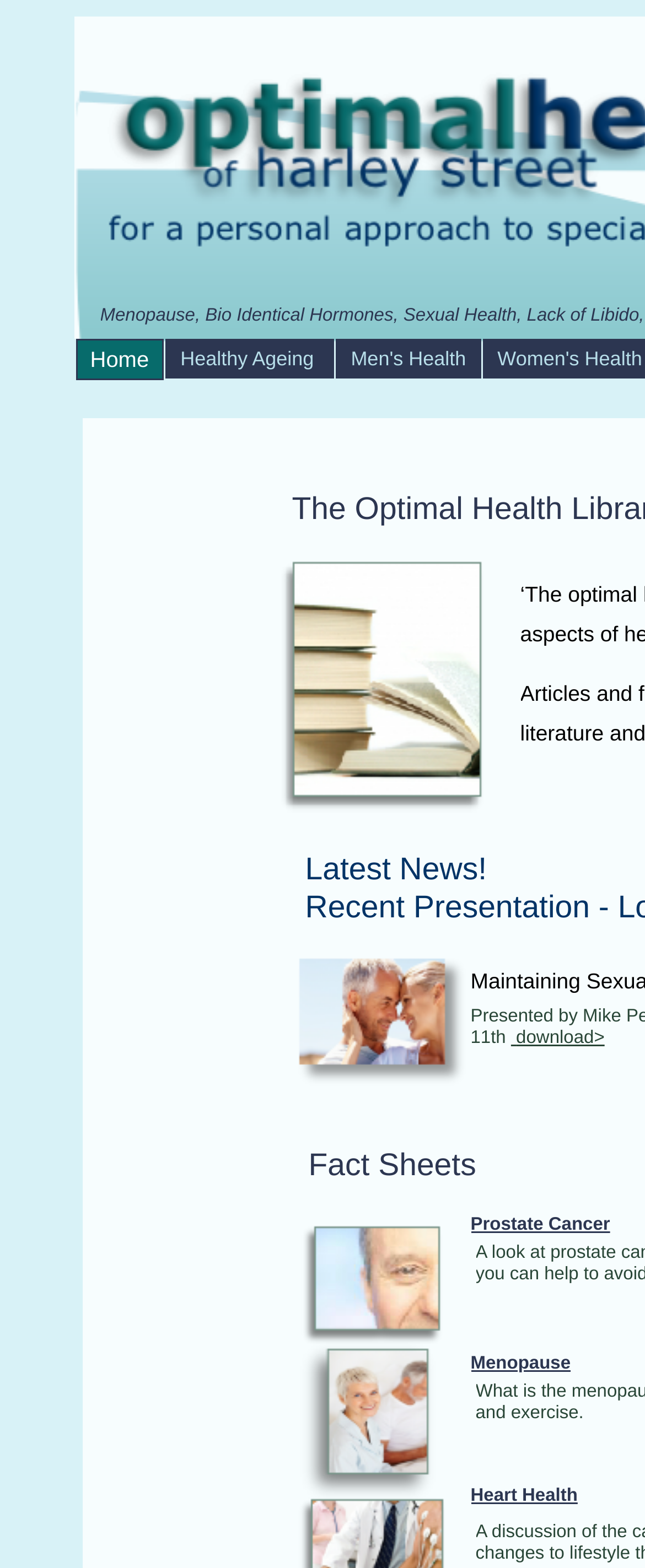What type of content is 'Latest News!'?
Please provide a comprehensive answer based on the information in the image.

The text 'Latest News!' is likely a heading or title for a section of news content, as it is a common phrase used to introduce news articles or updates.